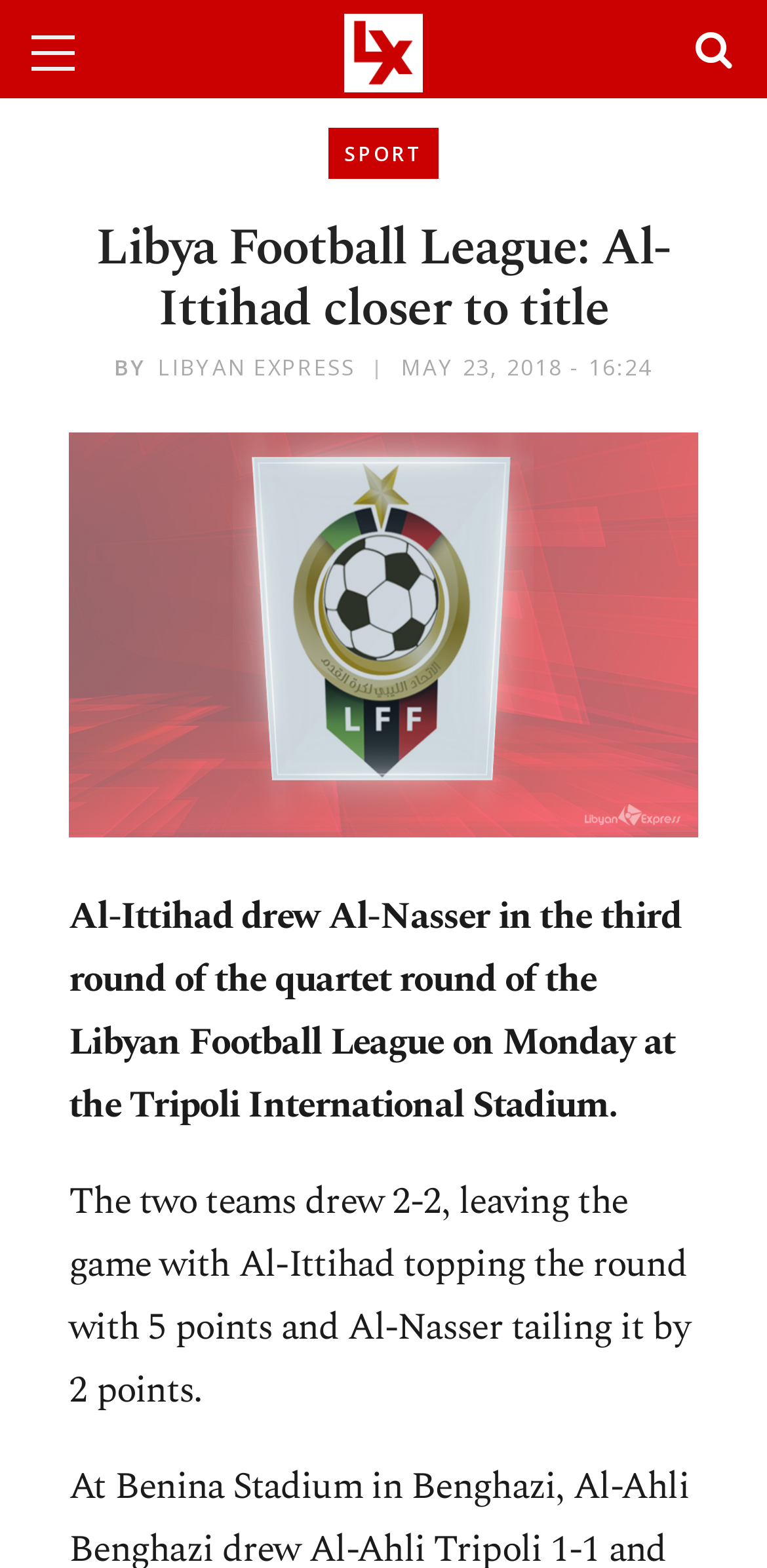What is the date of the article?
Please interpret the details in the image and answer the question thoroughly.

The time element on the webpage shows the date and time of the article, which is May 23, 2018, 16:24.